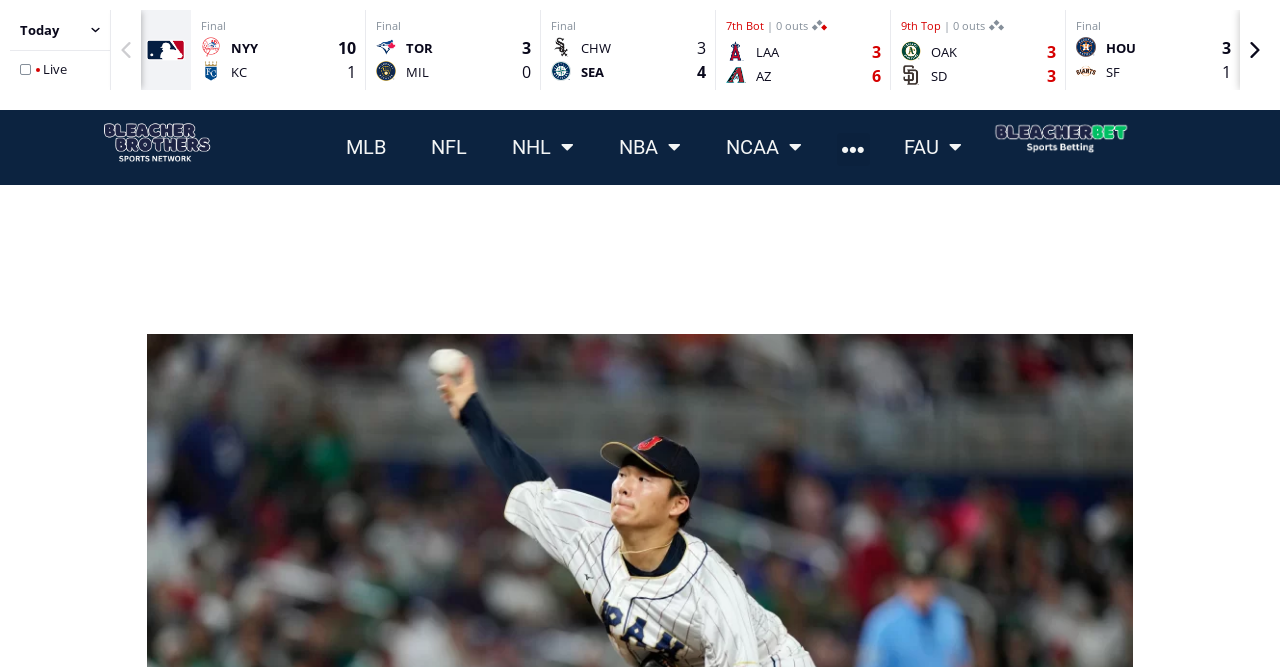Please respond to the question using a single word or phrase:
How many links have a popup menu?

4